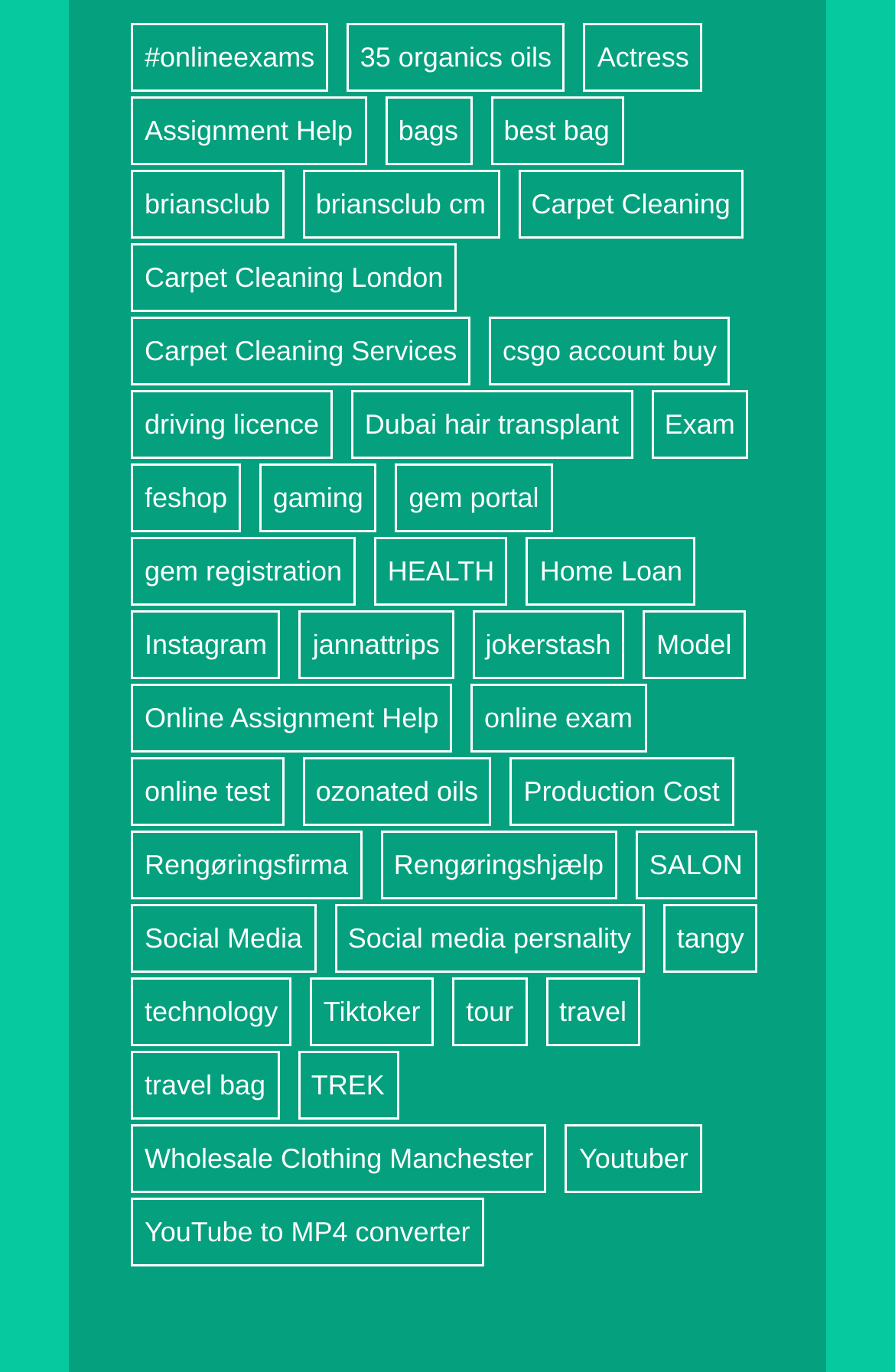Please identify the bounding box coordinates of where to click in order to follow the instruction: "Check out the 'travel' options".

[0.609, 0.712, 0.715, 0.762]